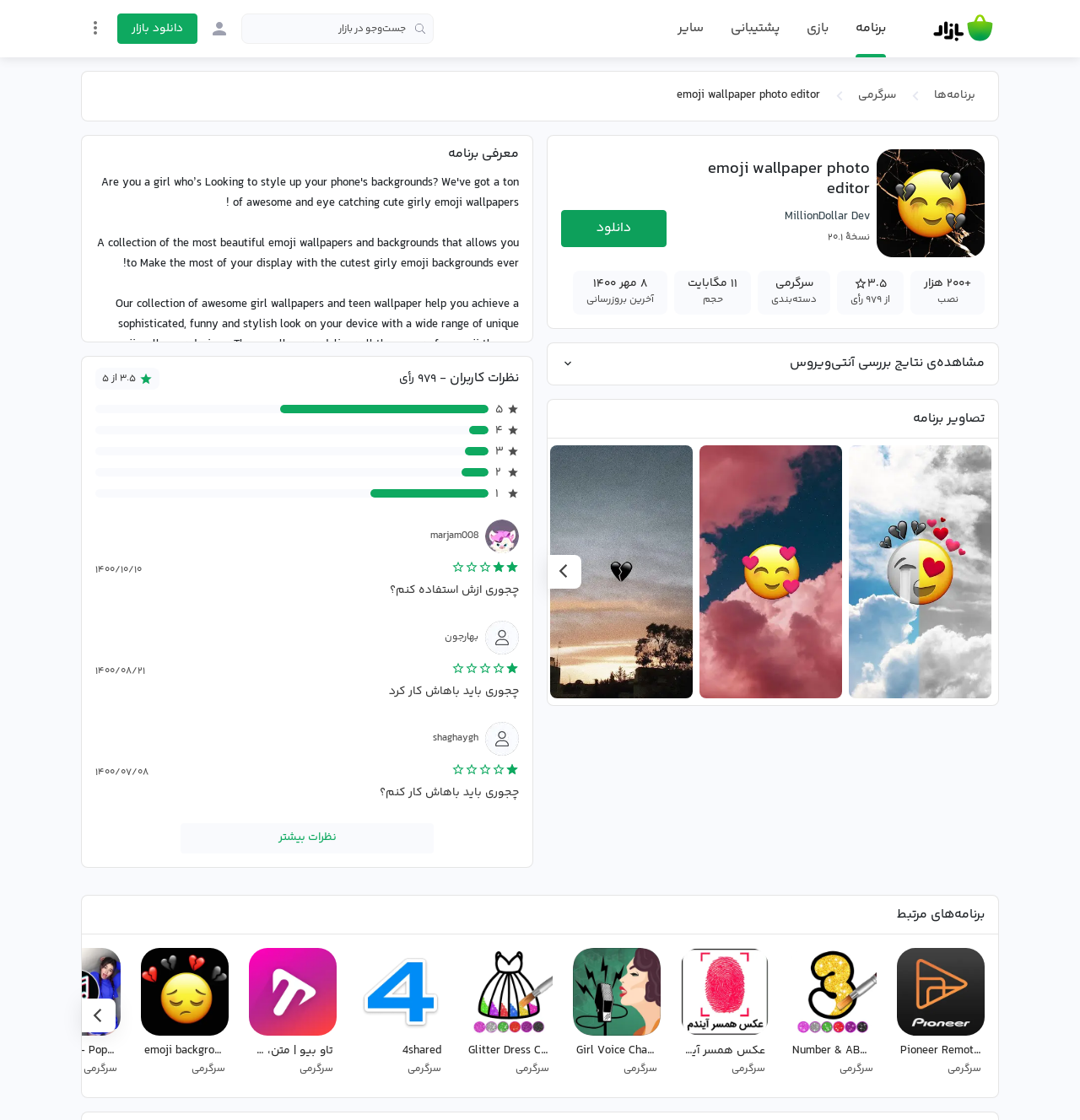What is the name of the app?
Refer to the image and provide a one-word or short phrase answer.

Emoji Wallpaper